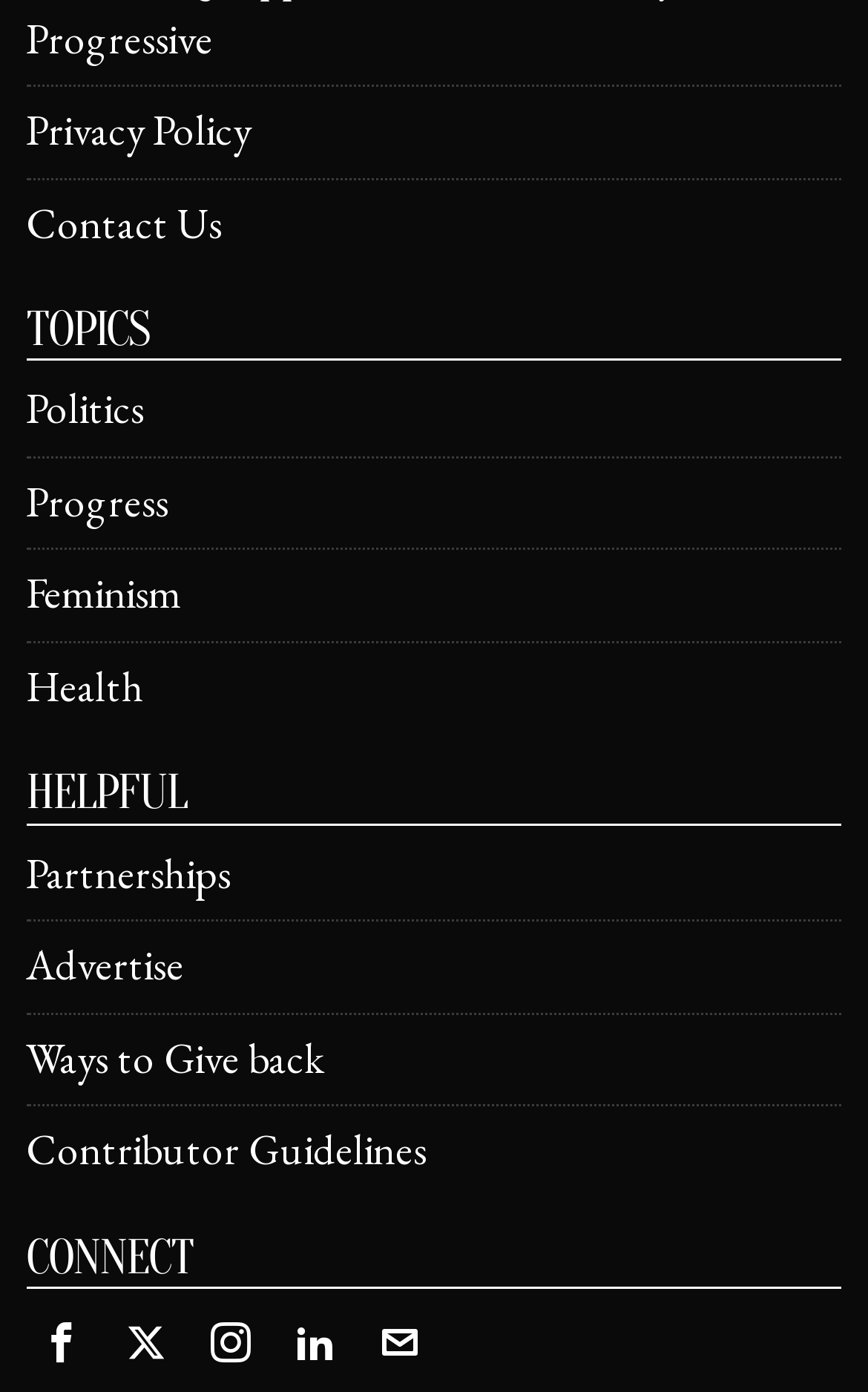Respond with a single word or short phrase to the following question: 
What are the main categories on this webpage?

TOPICS, HELPFUL, CONNECT